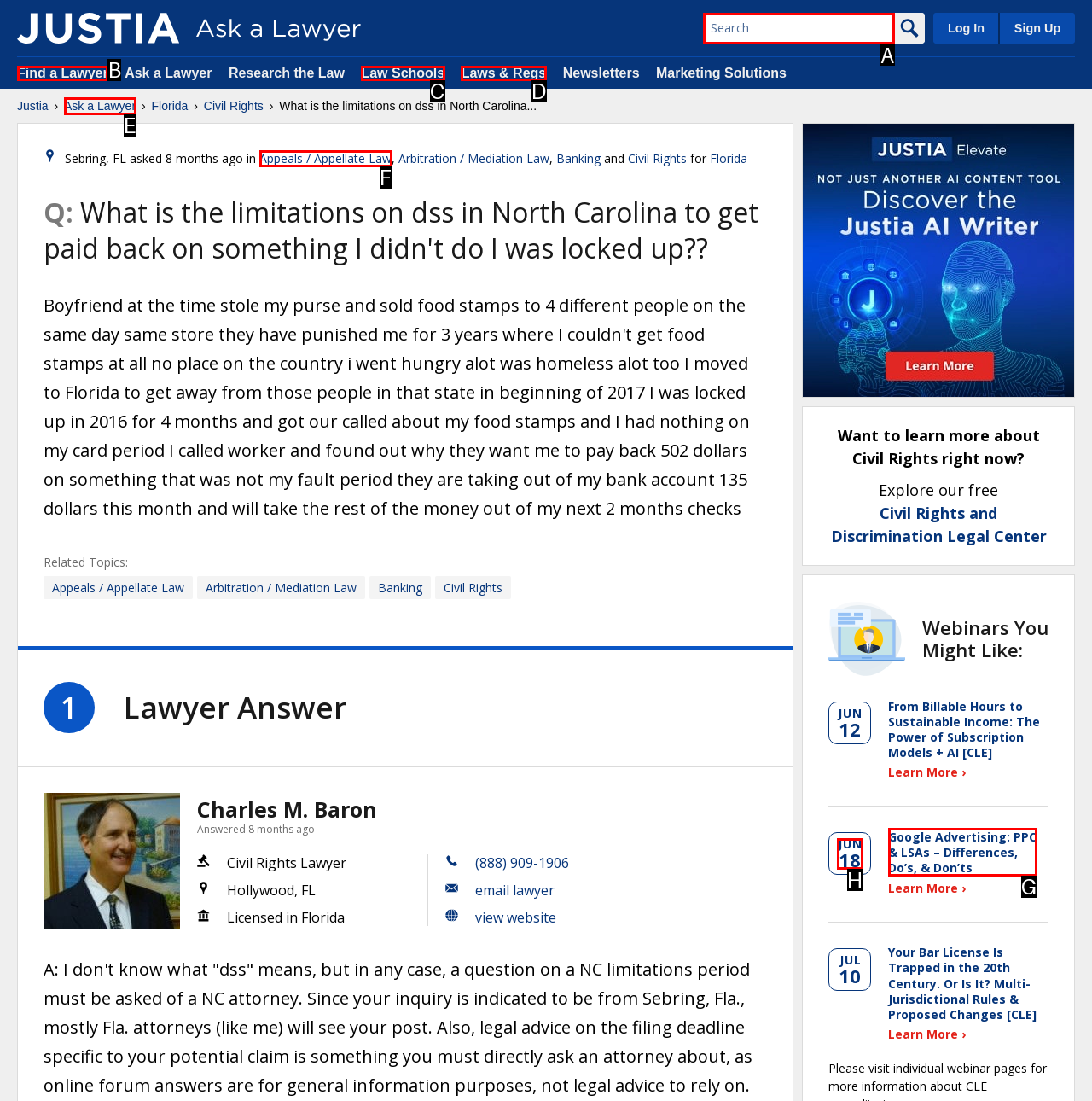Identify the letter of the option to click in order to Search for a lawyer. Answer with the letter directly.

A